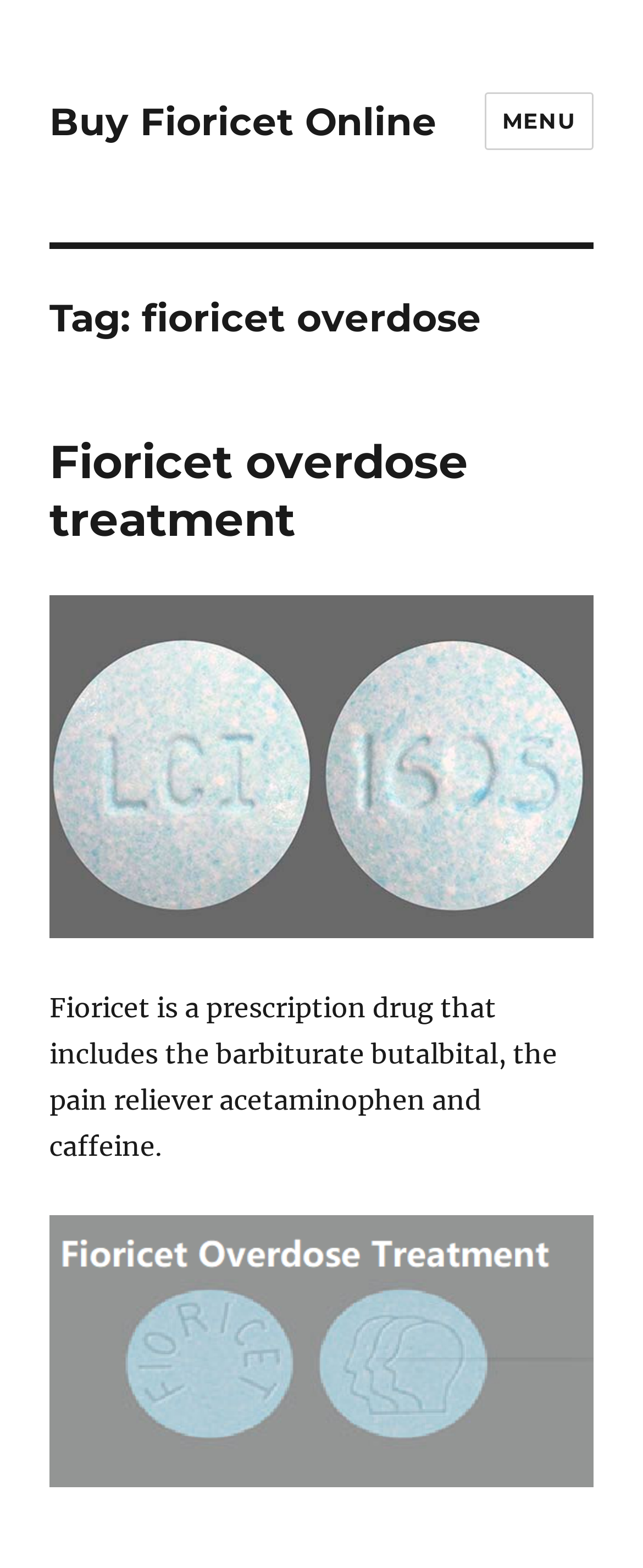Articulate a complete and detailed caption of the webpage elements.

The webpage is about Fioricet overdose, specifically providing information on treatment and related topics. At the top left, there is a link to "Buy Fioricet Online". Next to it, on the top right, is a button labeled "MENU" that controls site navigation and social navigation. 

Below the top section, there is a header section that spans the entire width of the page. It contains a heading that reads "Tag: fioricet overdose". Underneath, there is another header section that also spans the entire width, containing a heading that reads "Fioricet overdose treatment". This heading is accompanied by a link with the same text. 

Further down, there is a paragraph of text that describes Fioricet as a prescription drug, detailing its components. Below this text, there is another link, although its purpose is not clear due to the lack of descriptive text.